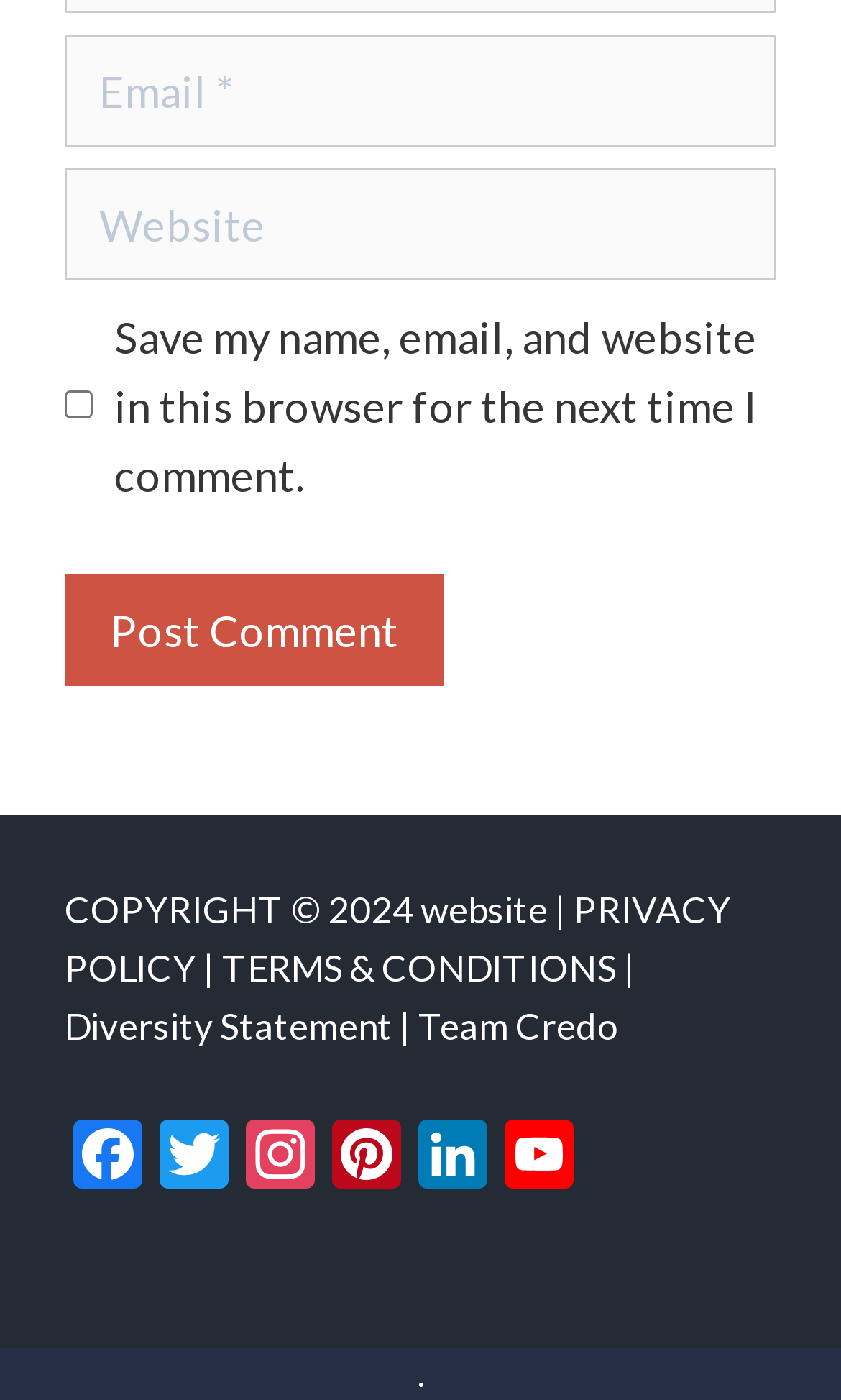Determine the bounding box for the HTML element described here: "Facebook". The coordinates should be given as [left, top, right, bottom] with each number being a float between 0 and 1.

[0.077, 0.8, 0.179, 0.855]